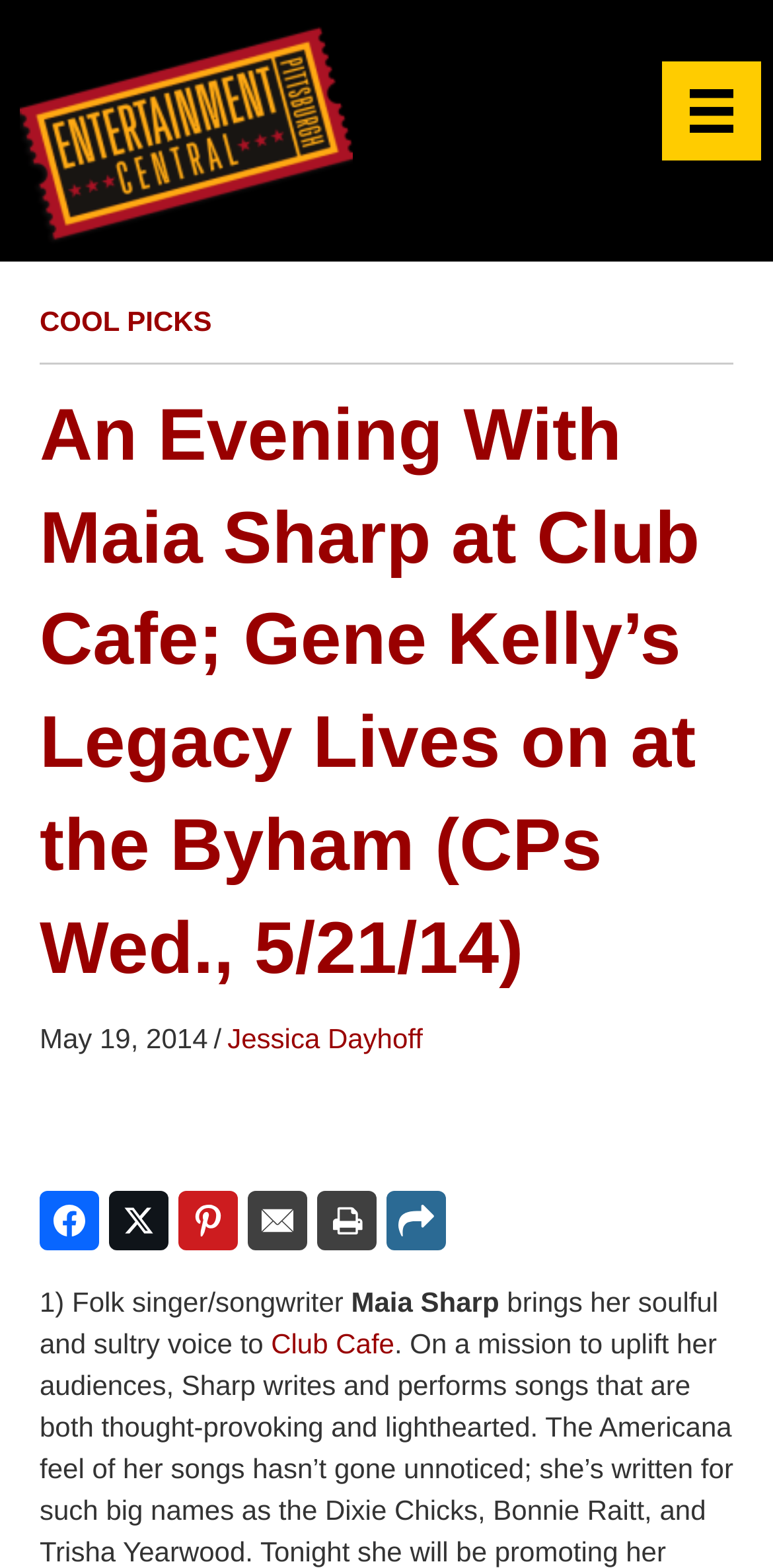Please identify the bounding box coordinates of the element I need to click to follow this instruction: "Click the ECP Logo".

[0.026, 0.075, 0.457, 0.095]